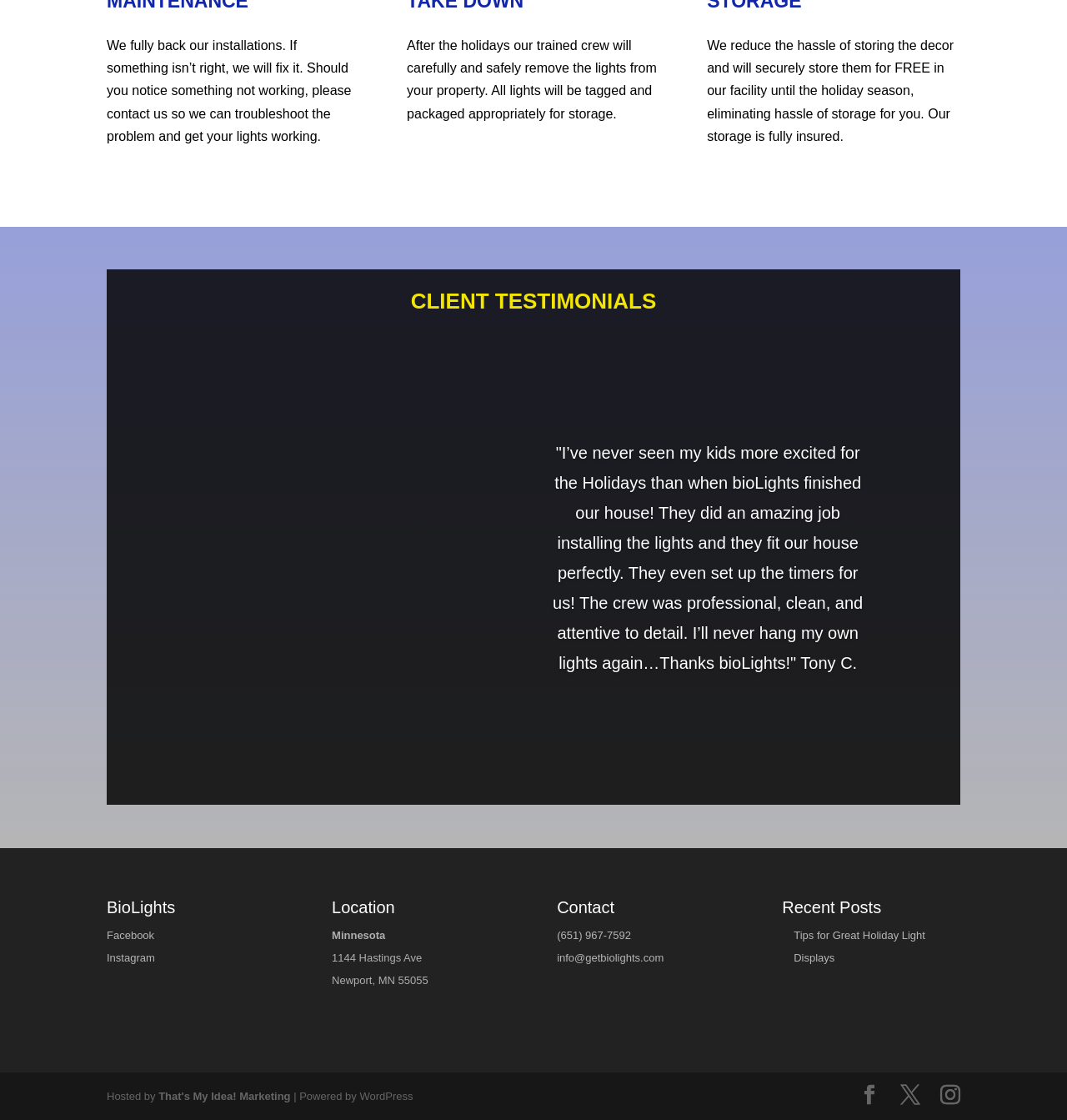What happens to the lights after the holidays?
Based on the image, answer the question with a single word or brief phrase.

They are removed and stored